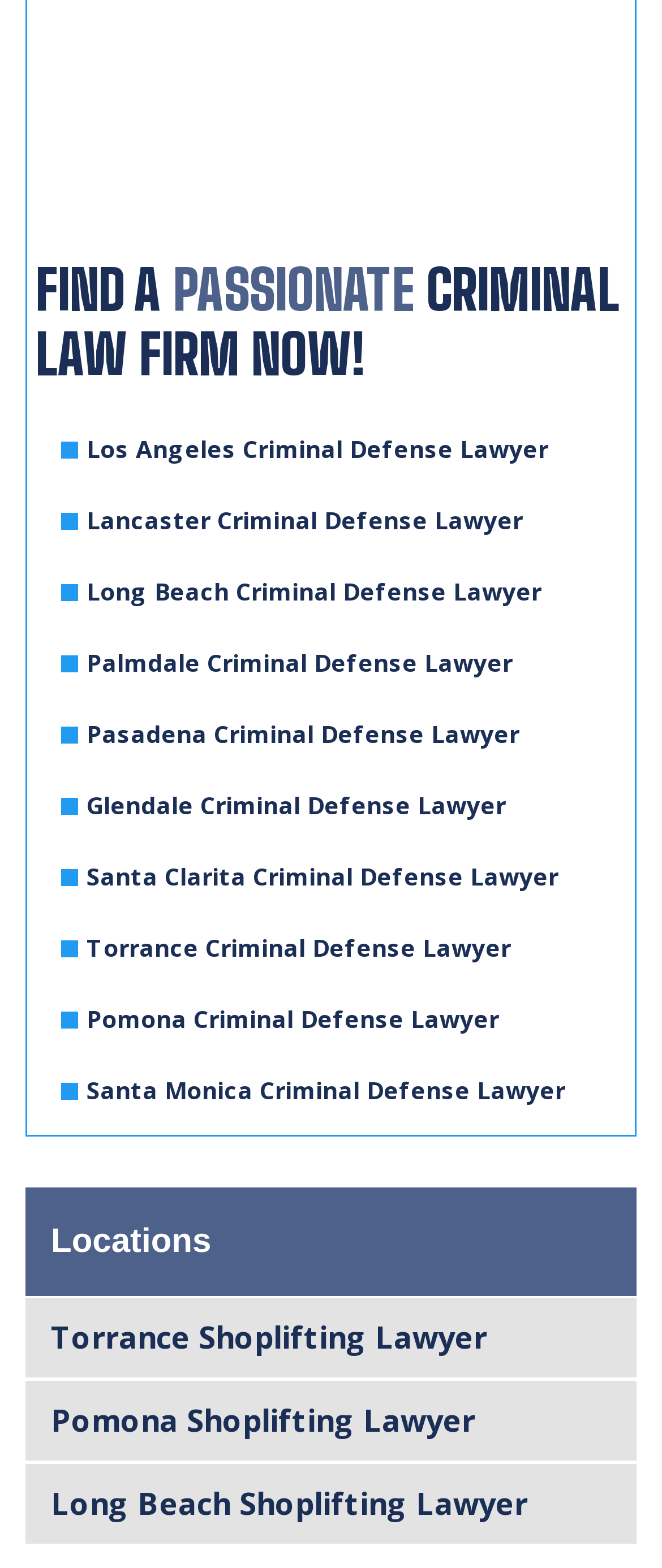Provide the bounding box coordinates of the section that needs to be clicked to accomplish the following instruction: "Explore Pasadena Criminal Defense Lawyer."

[0.092, 0.446, 0.908, 0.49]